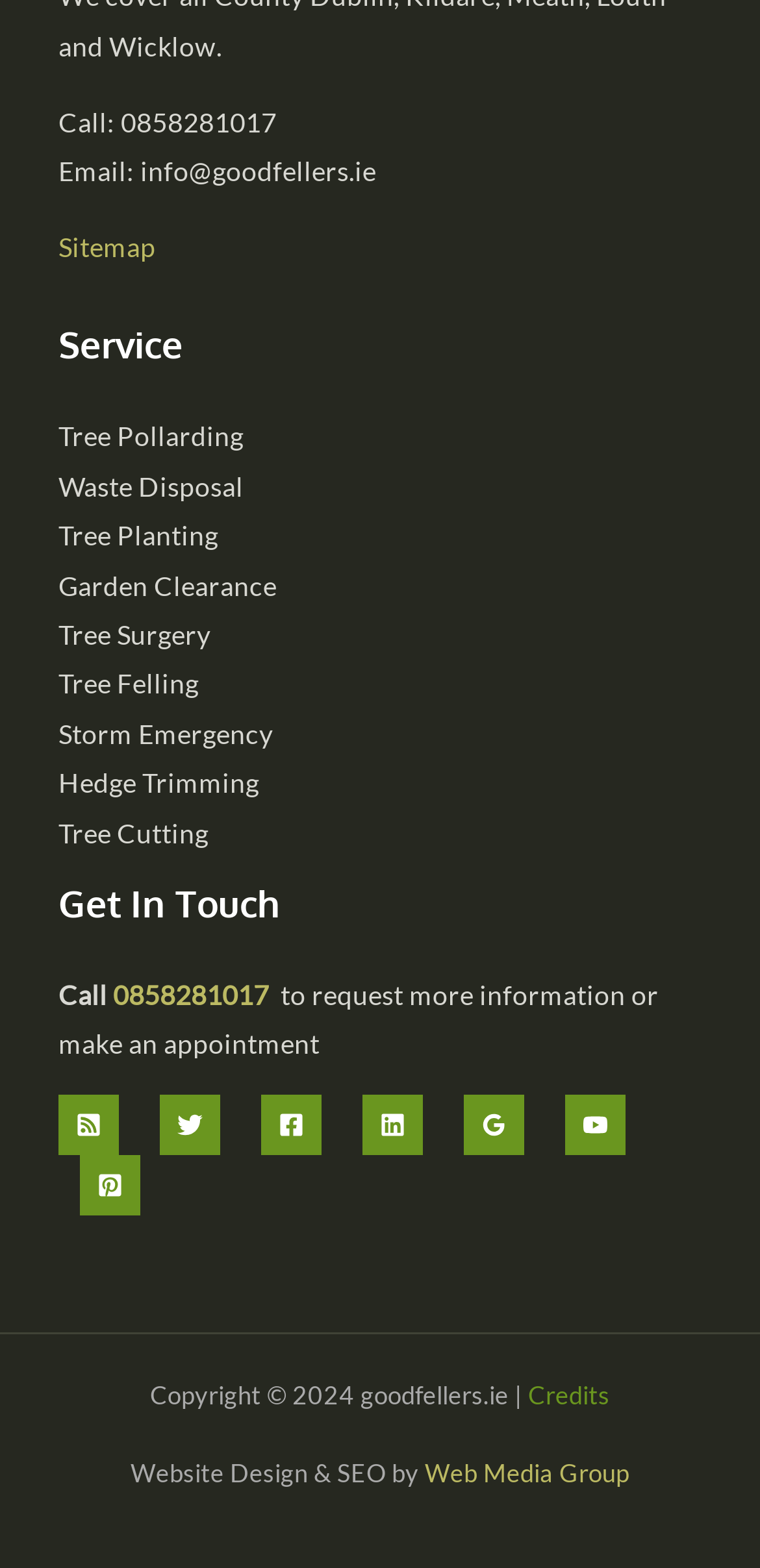What is the email address to contact?
Look at the image and respond with a one-word or short-phrase answer.

info@goodfellers.ie